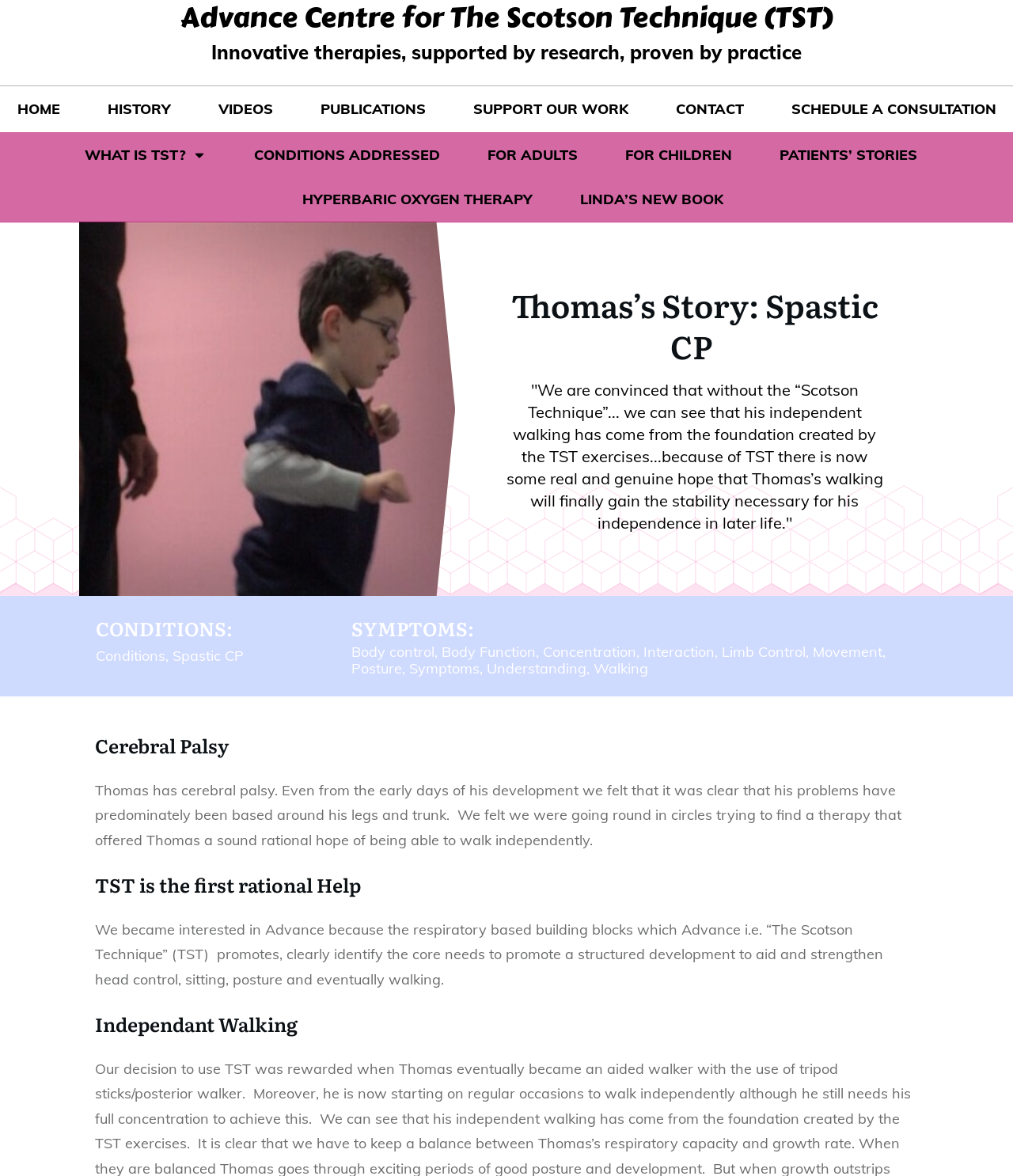Please identify the bounding box coordinates of the clickable element to fulfill the following instruction: "Browse articles in the category ARTICLES". The coordinates should be four float numbers between 0 and 1, i.e., [left, top, right, bottom].

None